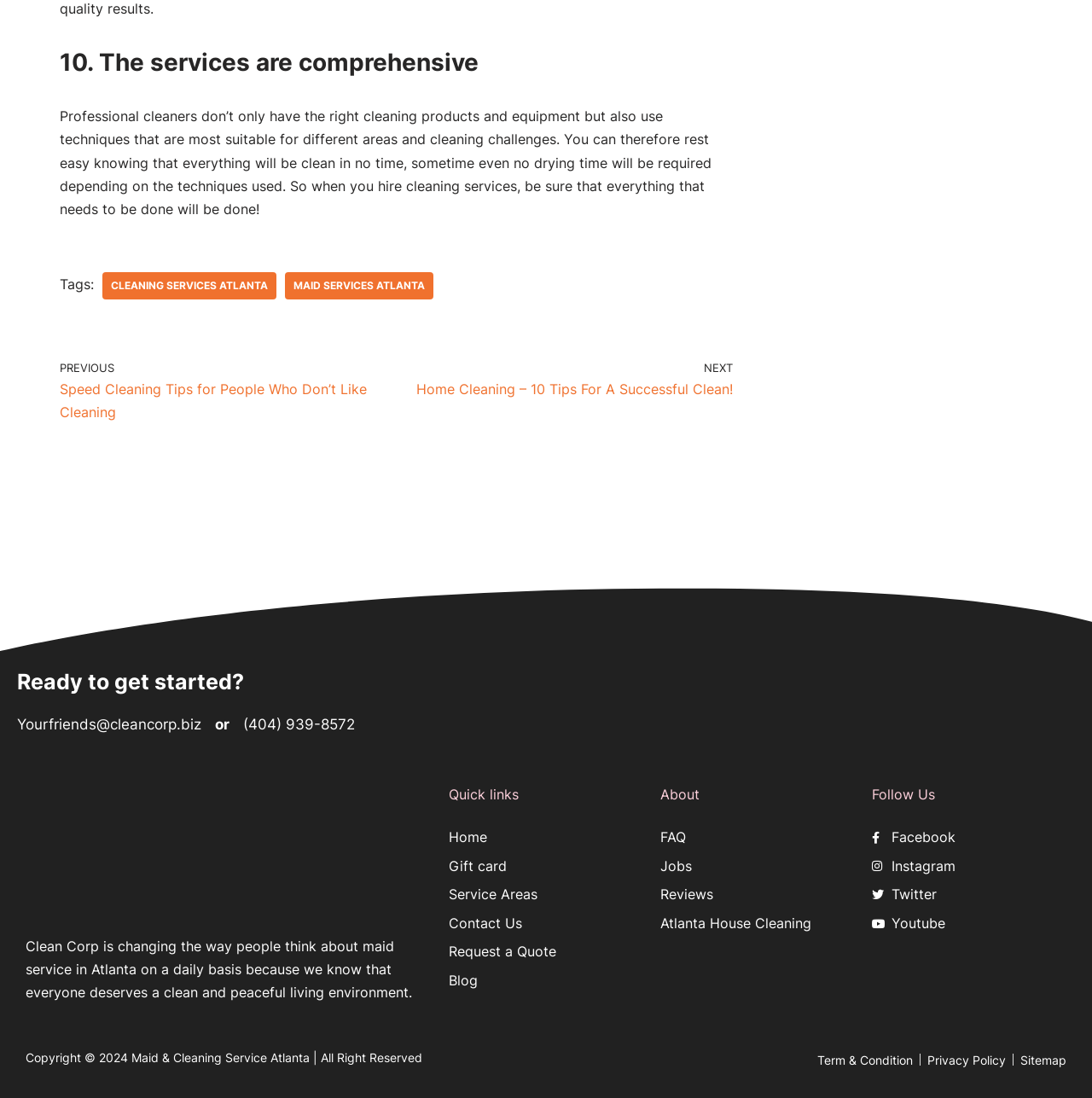What is the phone number to contact?
By examining the image, provide a one-word or phrase answer.

(404) 939-8572